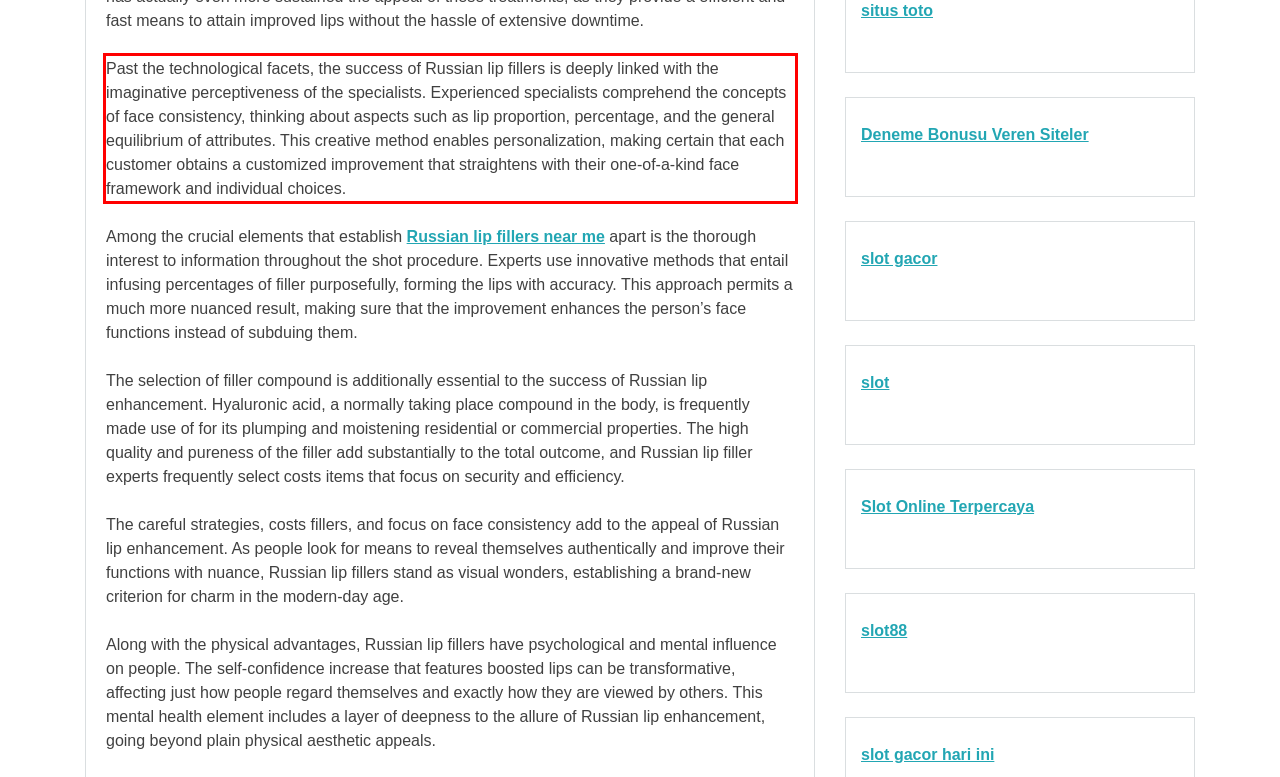Given a screenshot of a webpage, locate the red bounding box and extract the text it encloses.

Past the technological facets, the success of Russian lip fillers is deeply linked with the imaginative perceptiveness of the specialists. Experienced specialists comprehend the concepts of face consistency, thinking about aspects such as lip proportion, percentage, and the general equilibrium of attributes. This creative method enables personalization, making certain that each customer obtains a customized improvement that straightens with their one-of-a-kind face framework and individual choices.